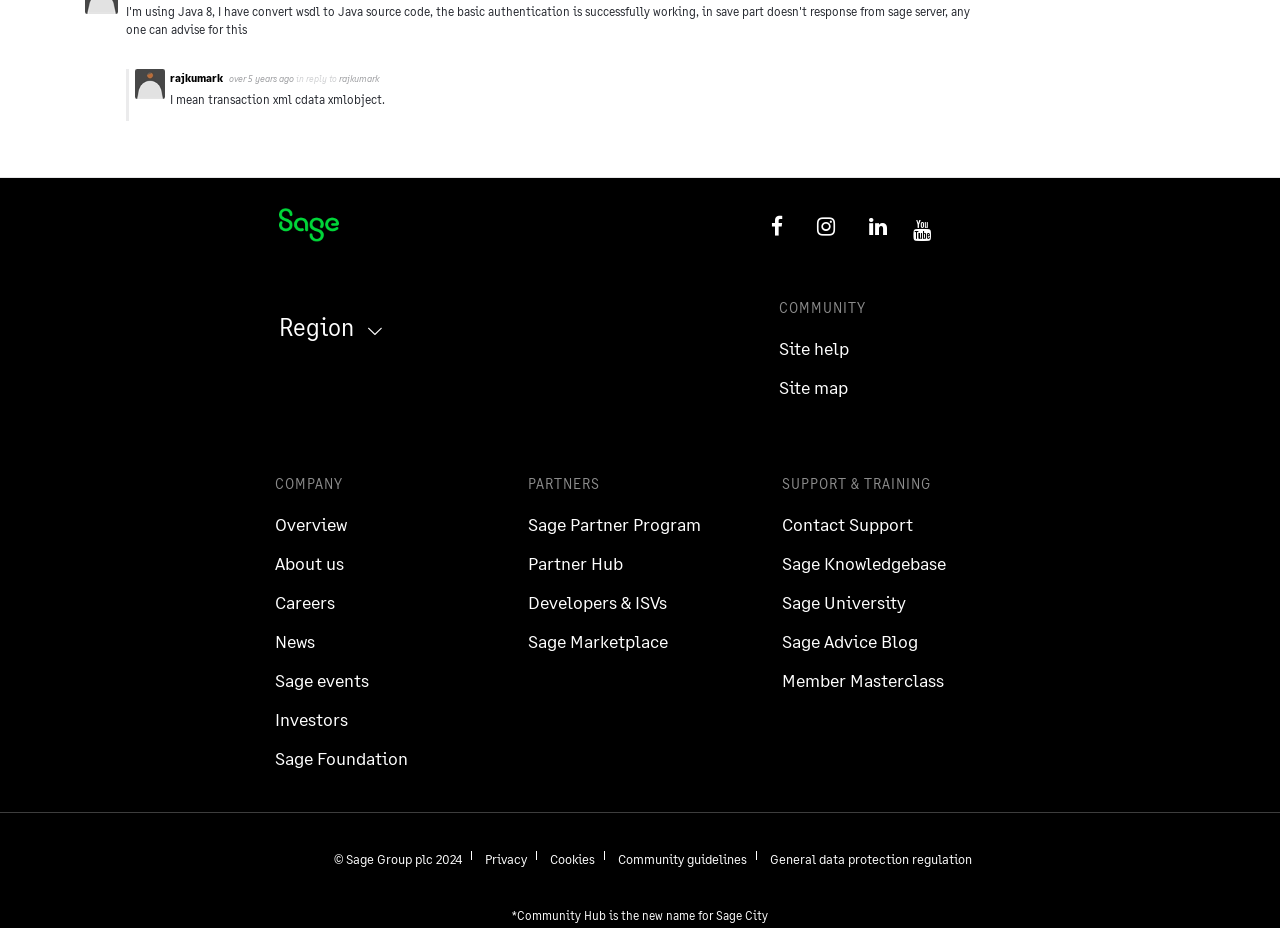Provide the bounding box coordinates for the UI element described in this sentence: "General data protection regulation". The coordinates should be four float values between 0 and 1, i.e., [left, top, right, bottom].

[0.602, 0.917, 0.759, 0.934]